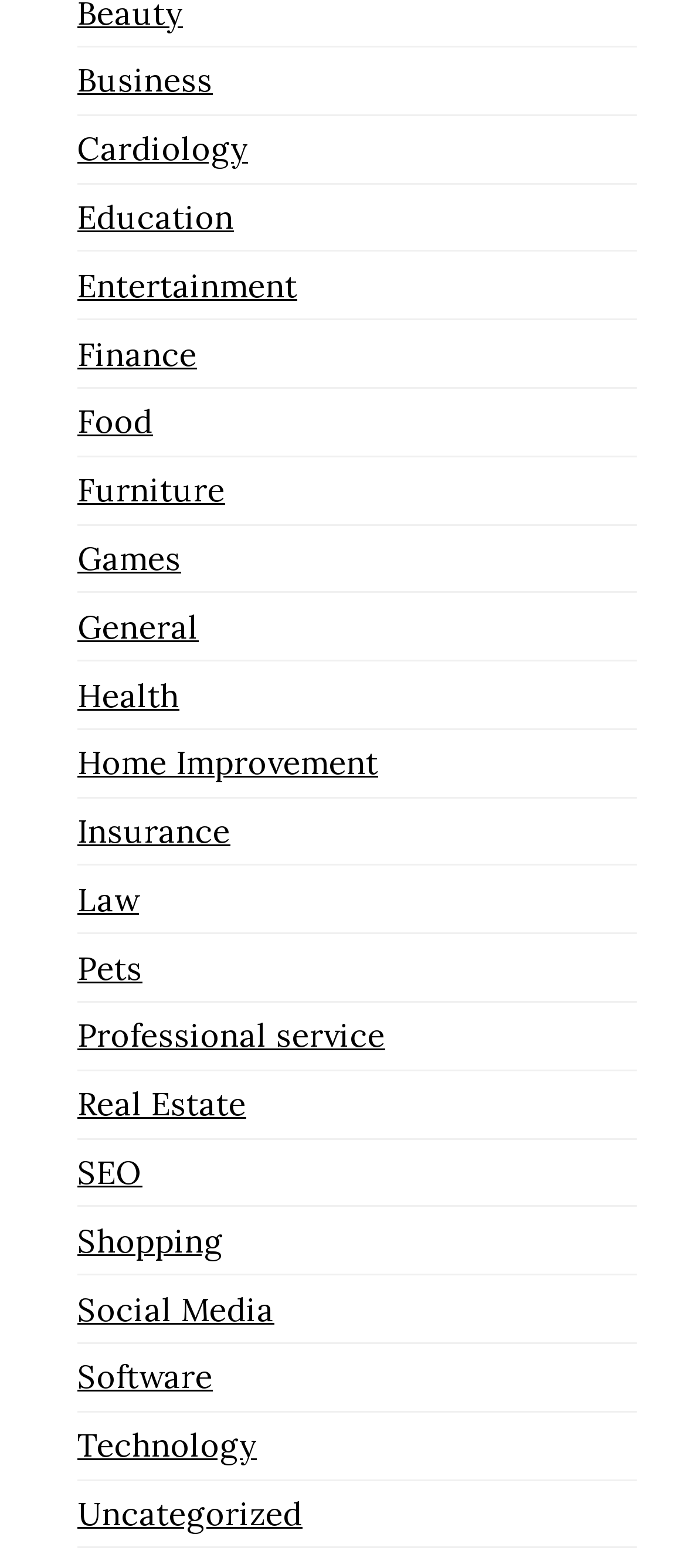Pinpoint the bounding box coordinates of the element that must be clicked to accomplish the following instruction: "View Entertainment". The coordinates should be in the format of four float numbers between 0 and 1, i.e., [left, top, right, bottom].

[0.113, 0.169, 0.433, 0.195]